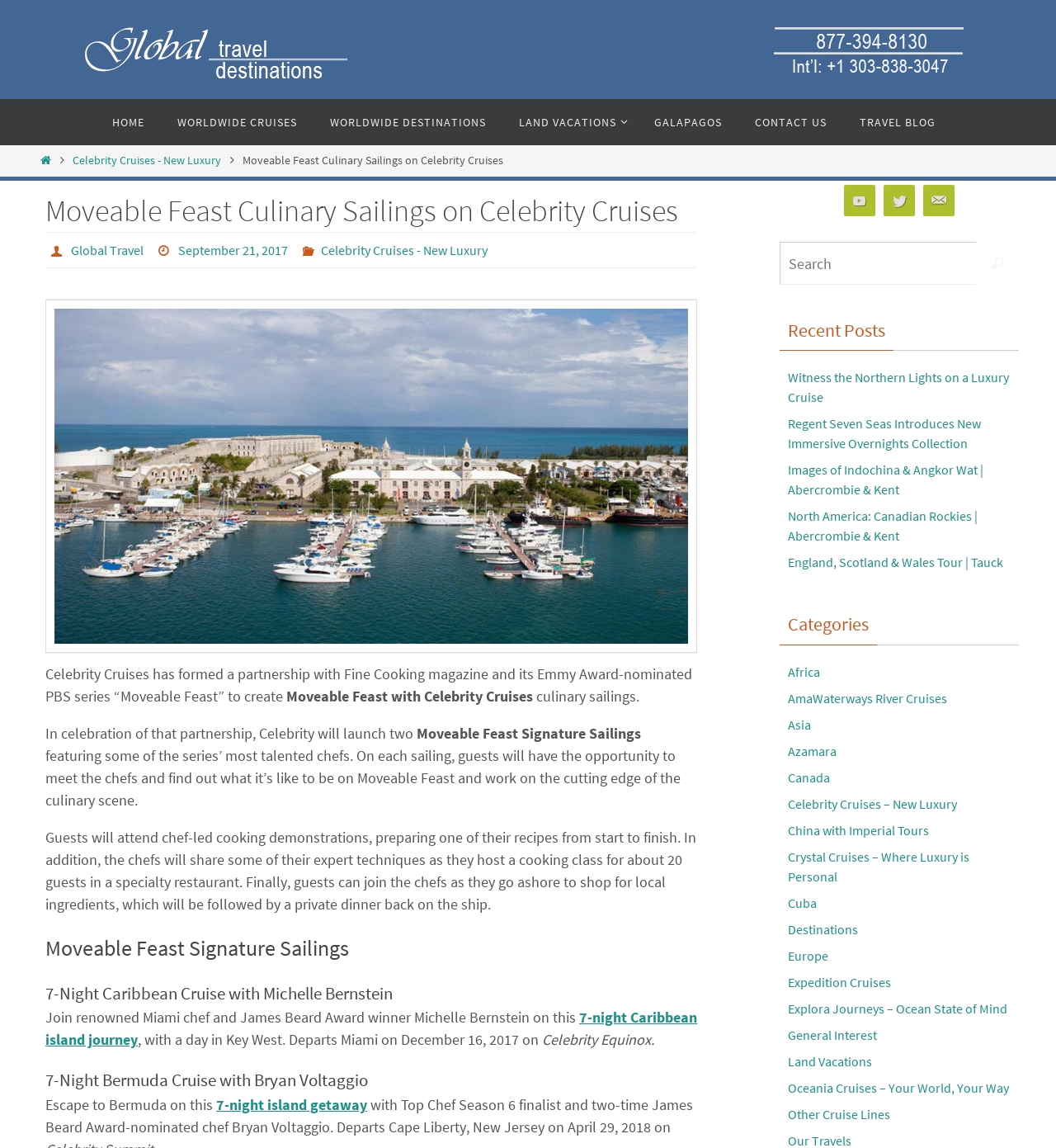Can you find the bounding box coordinates of the area I should click to execute the following instruction: "Visit YouTube channel"?

None